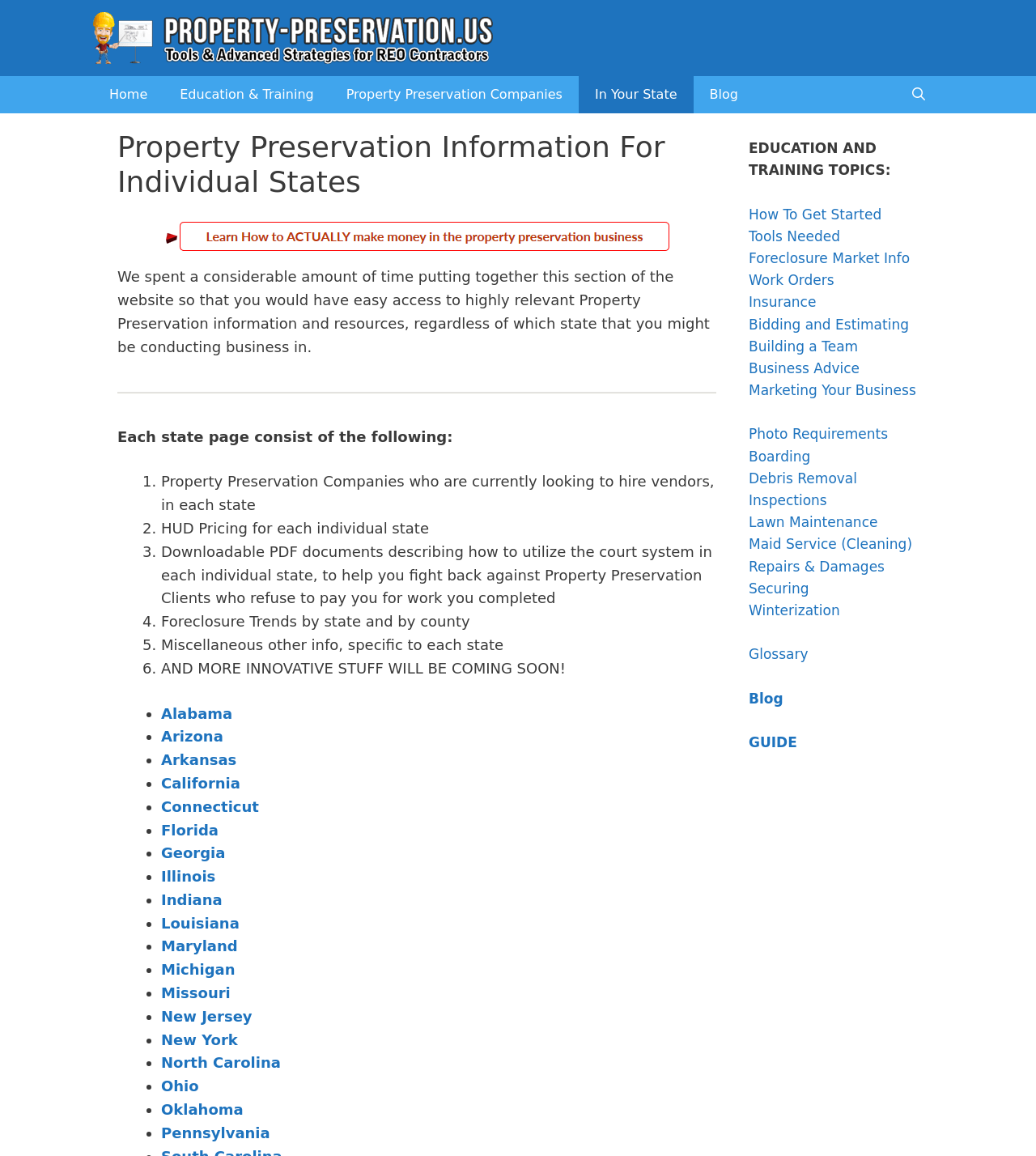Determine the bounding box coordinates of the clickable region to follow the instruction: "Click on the 'How To Get Started' link".

[0.723, 0.178, 0.851, 0.192]